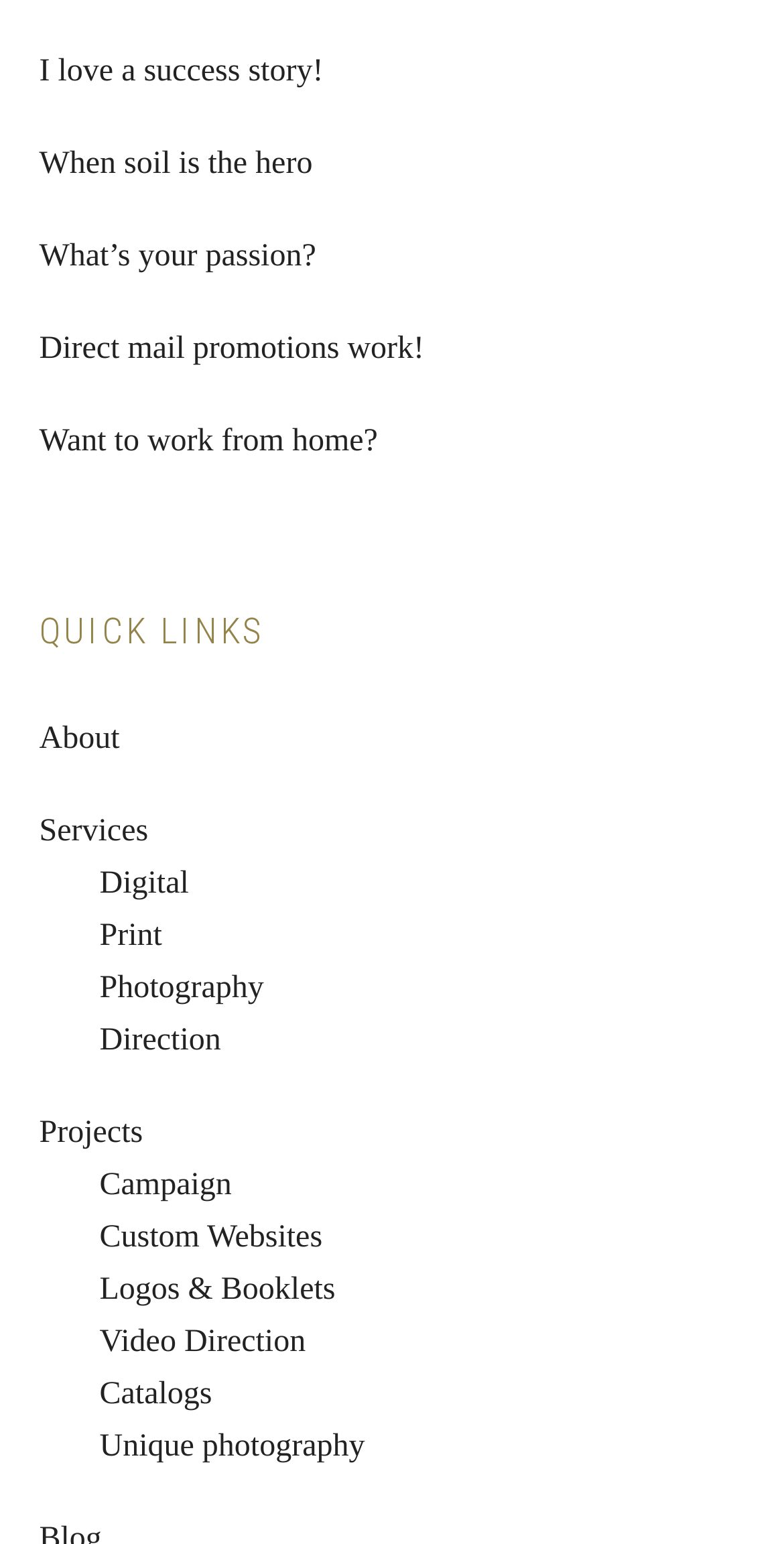Identify the bounding box coordinates of the region that should be clicked to execute the following instruction: "Explore 'Digital' services".

[0.127, 0.561, 0.241, 0.583]